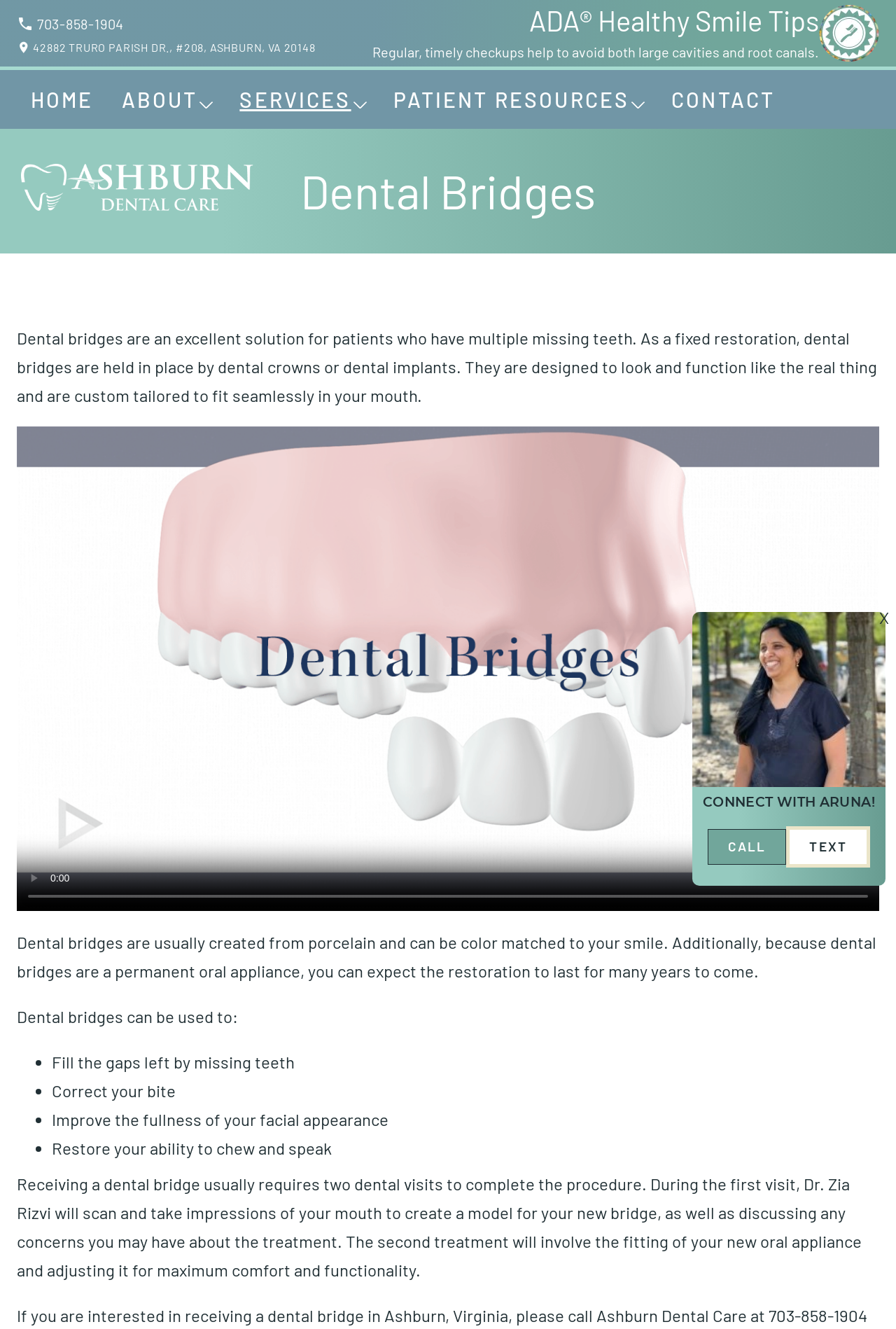Please locate the bounding box coordinates of the element that should be clicked to achieve the given instruction: "Visit the contact page".

[0.734, 0.052, 0.881, 0.097]